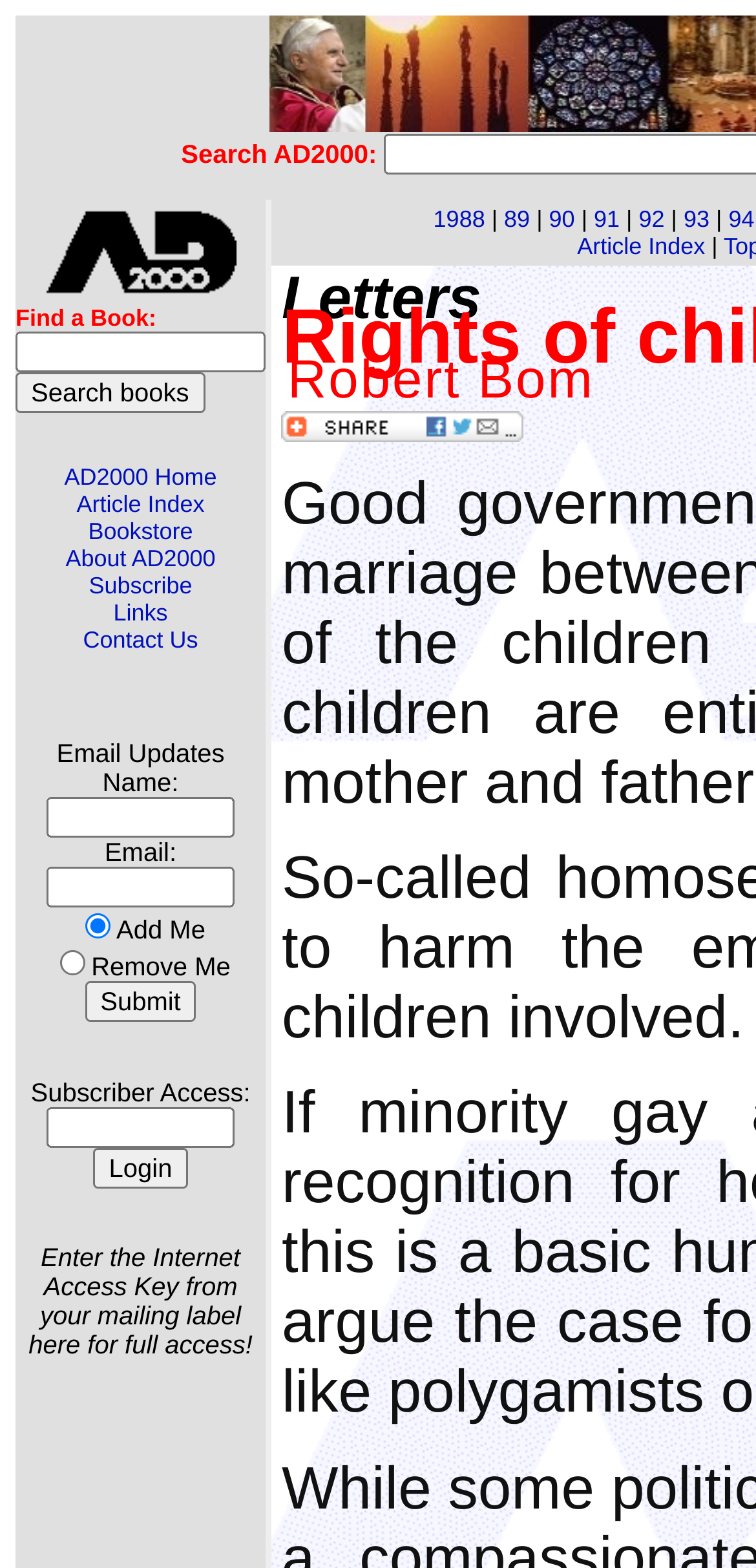Identify the bounding box coordinates of the specific part of the webpage to click to complete this instruction: "Search for a book".

[0.021, 0.238, 0.271, 0.264]